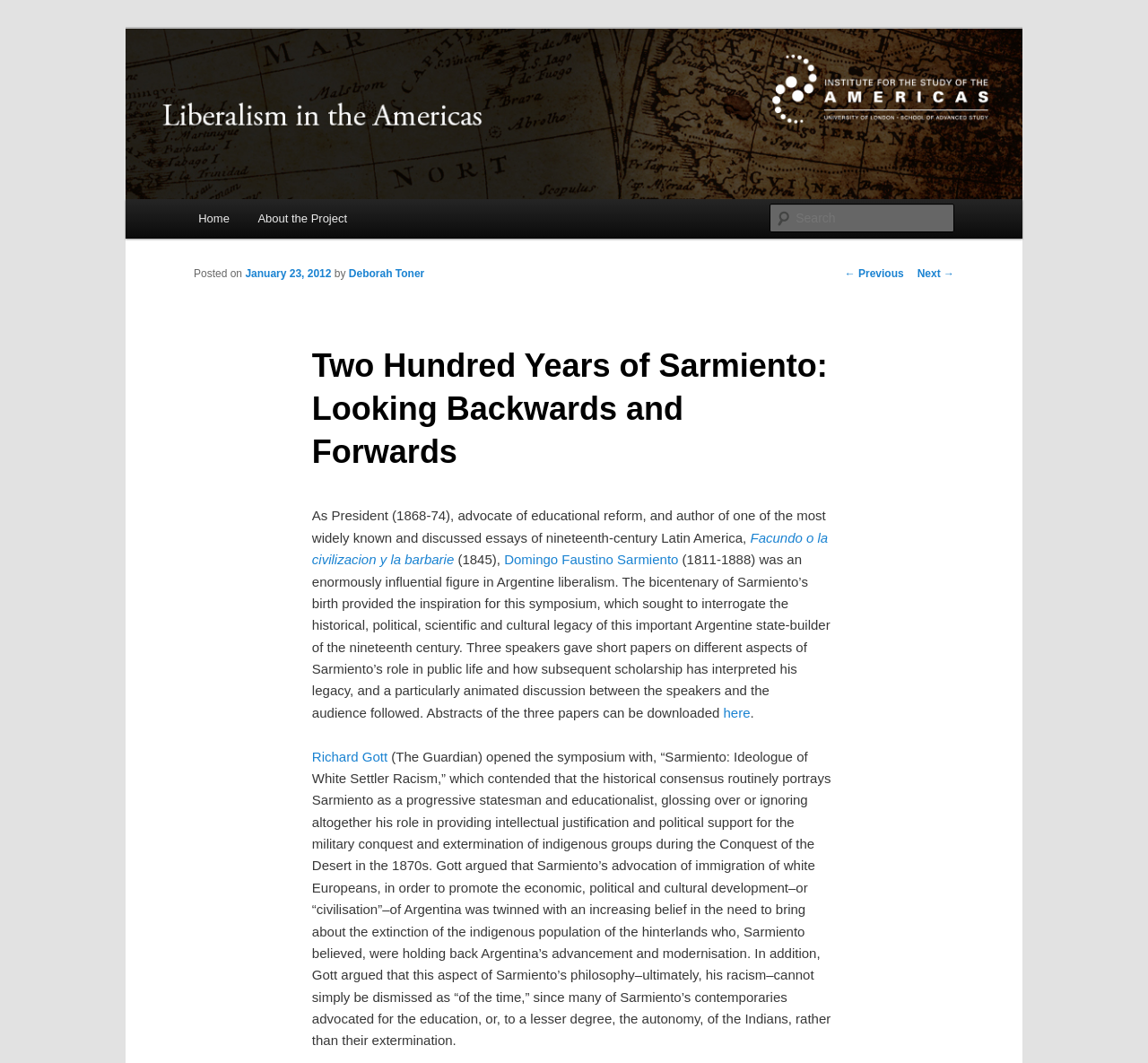Identify the bounding box coordinates for the UI element that matches this description: "Pasir Ris 8".

None